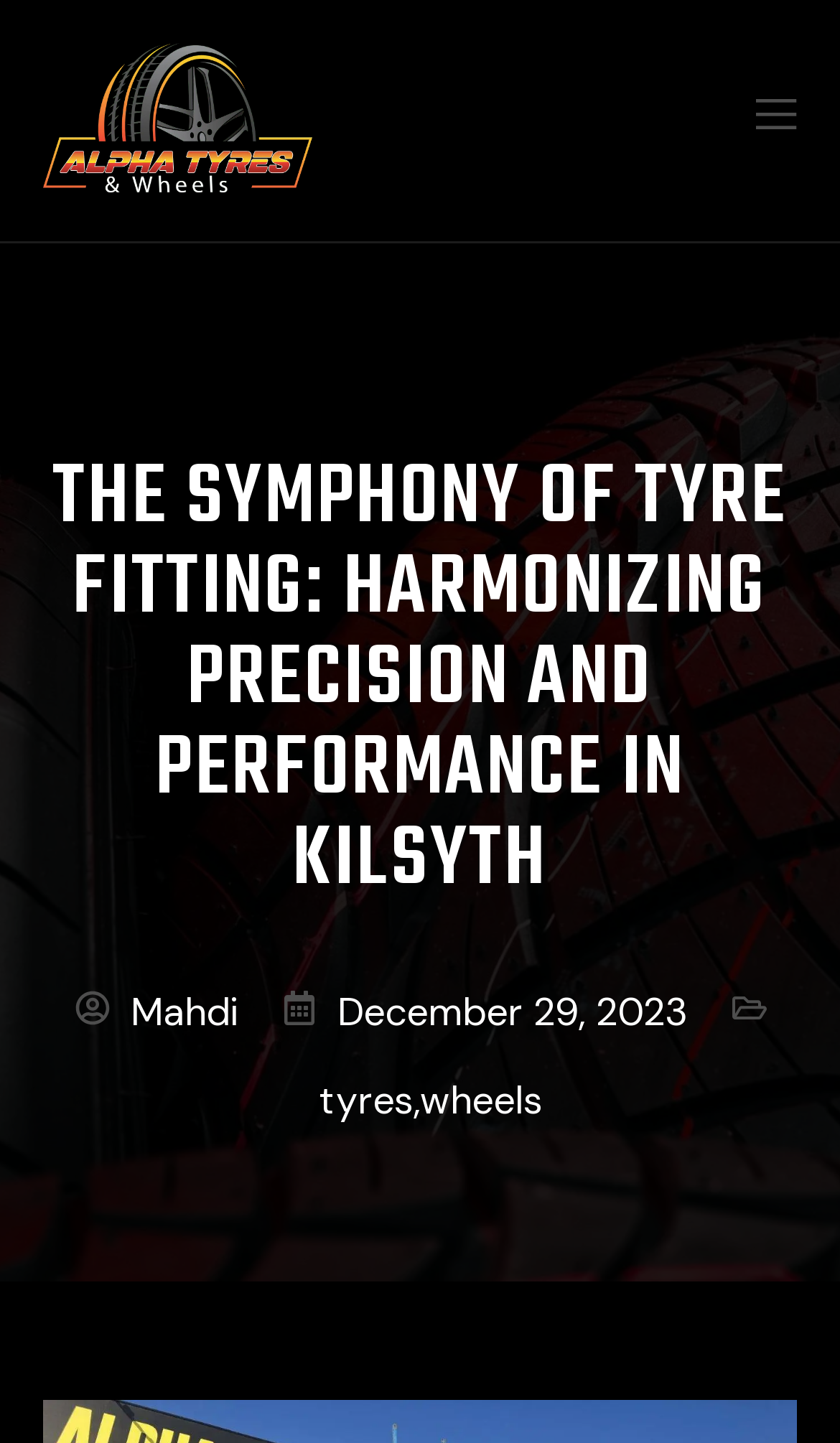Please determine the bounding box coordinates for the UI element described here. Use the format (top-left x, top-left y, bottom-right x, bottom-right y) with values bounded between 0 and 1: alt="Alpha tyres and wheels melbourne"

[0.051, 0.03, 0.474, 0.137]